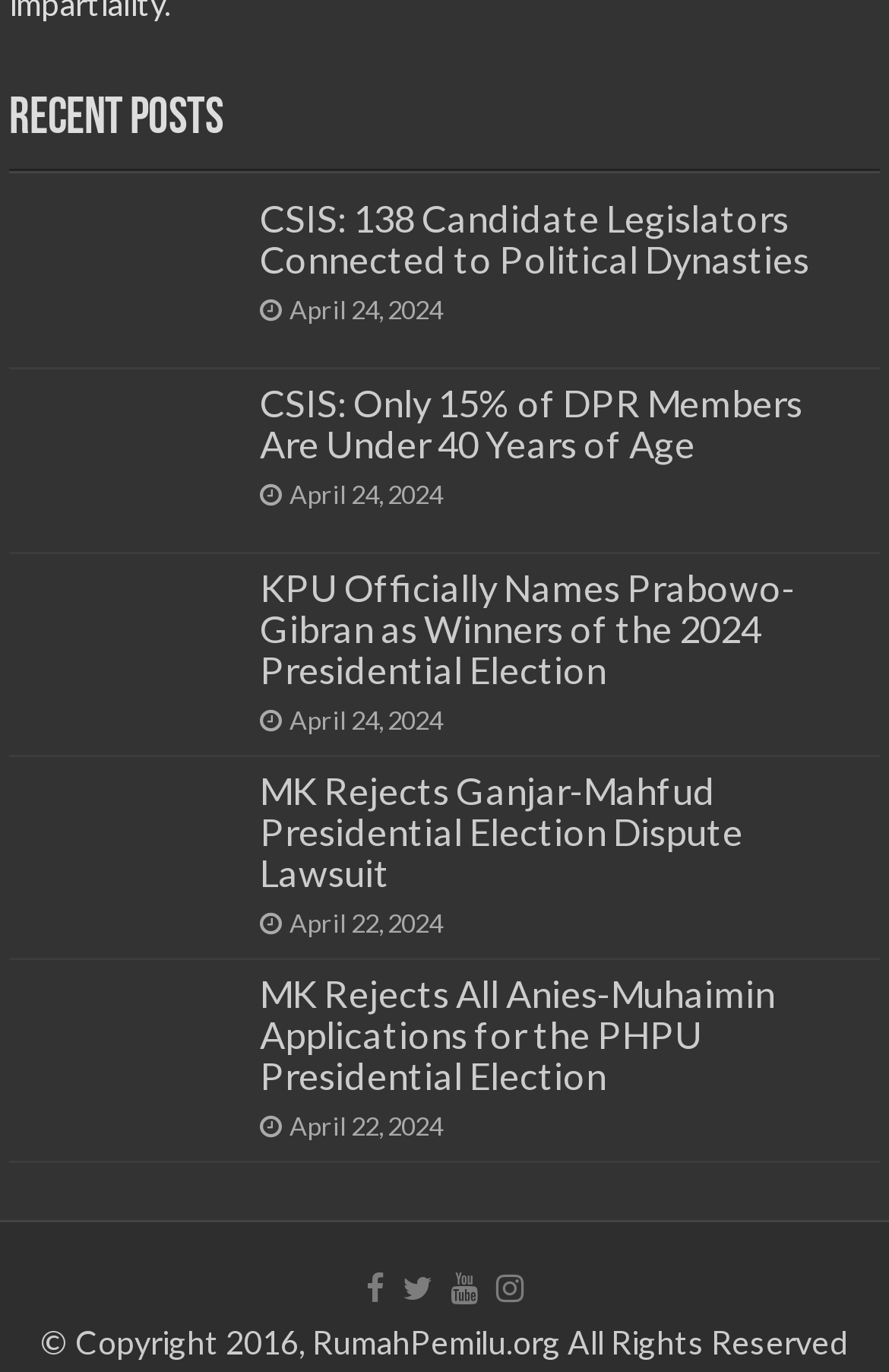Please locate the bounding box coordinates for the element that should be clicked to achieve the following instruction: "Read KPU Officially Names Prabowo-Gibran as Winners of the 2024 Presidential Election". Ensure the coordinates are given as four float numbers between 0 and 1, i.e., [left, top, right, bottom].

[0.292, 0.413, 0.895, 0.504]